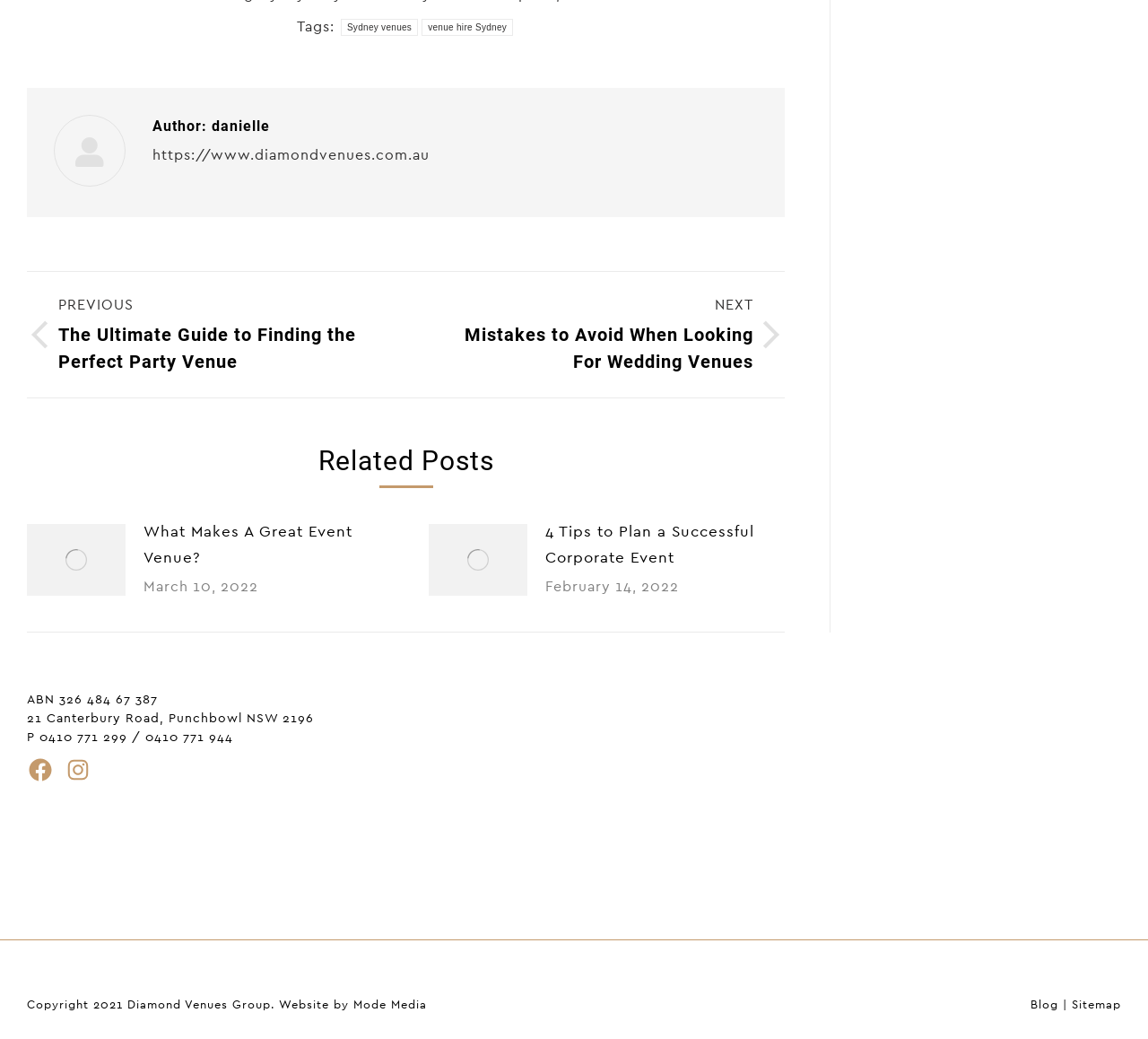What is the topic of the first related post? Examine the screenshot and reply using just one word or a brief phrase.

What Makes A Great Event Venue?